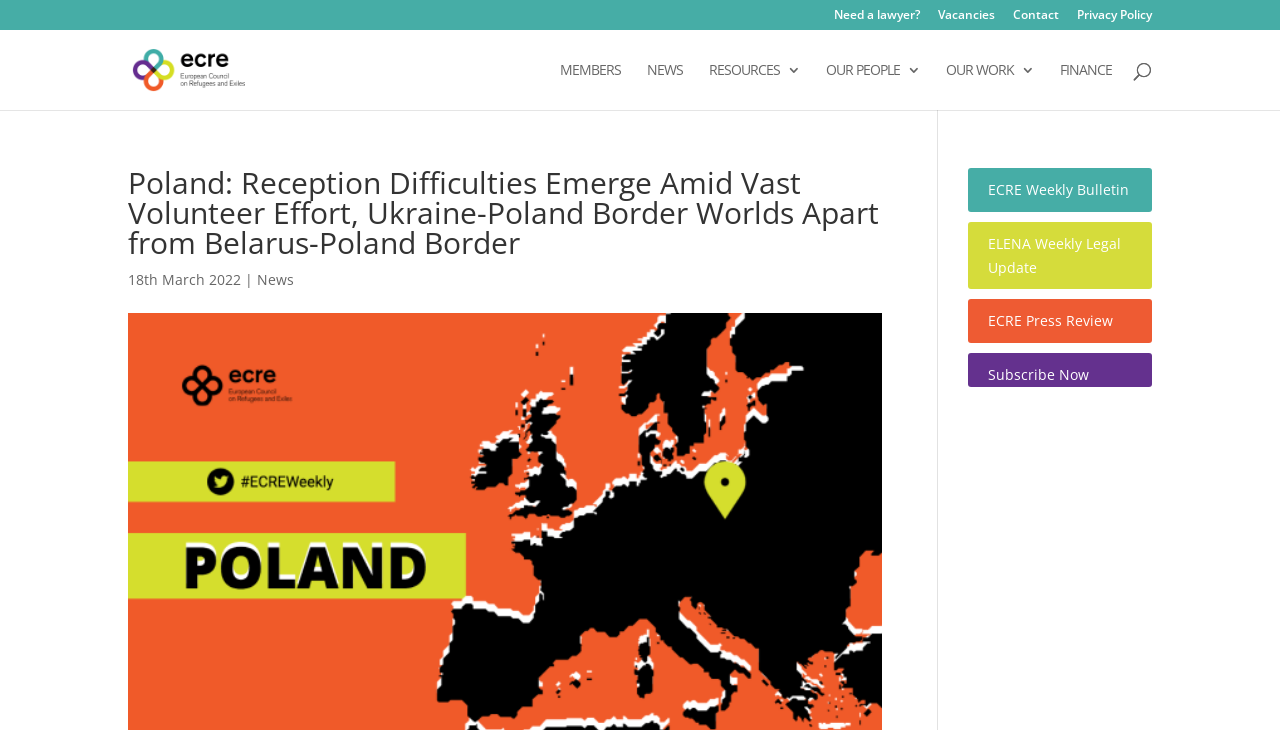Based on the description "ELENA Weekly Legal Update", find the bounding box of the specified UI element.

[0.772, 0.32, 0.876, 0.379]